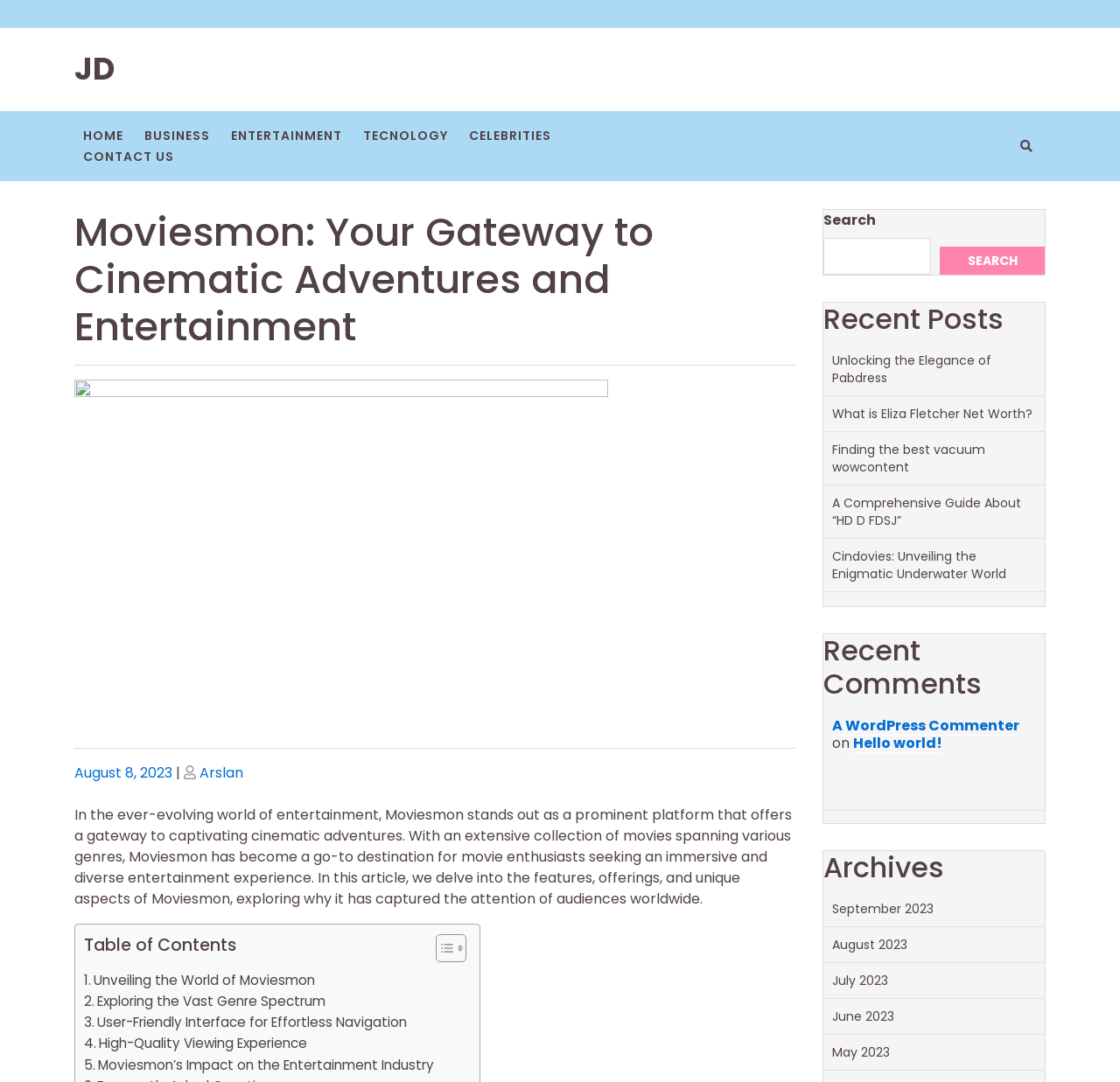Please look at the image and answer the question with a detailed explanation: What is the title of the first article?

The title of the first article can be found in the main content section of the webpage, where it is written as '. Unveiling the World of Moviesmon'.